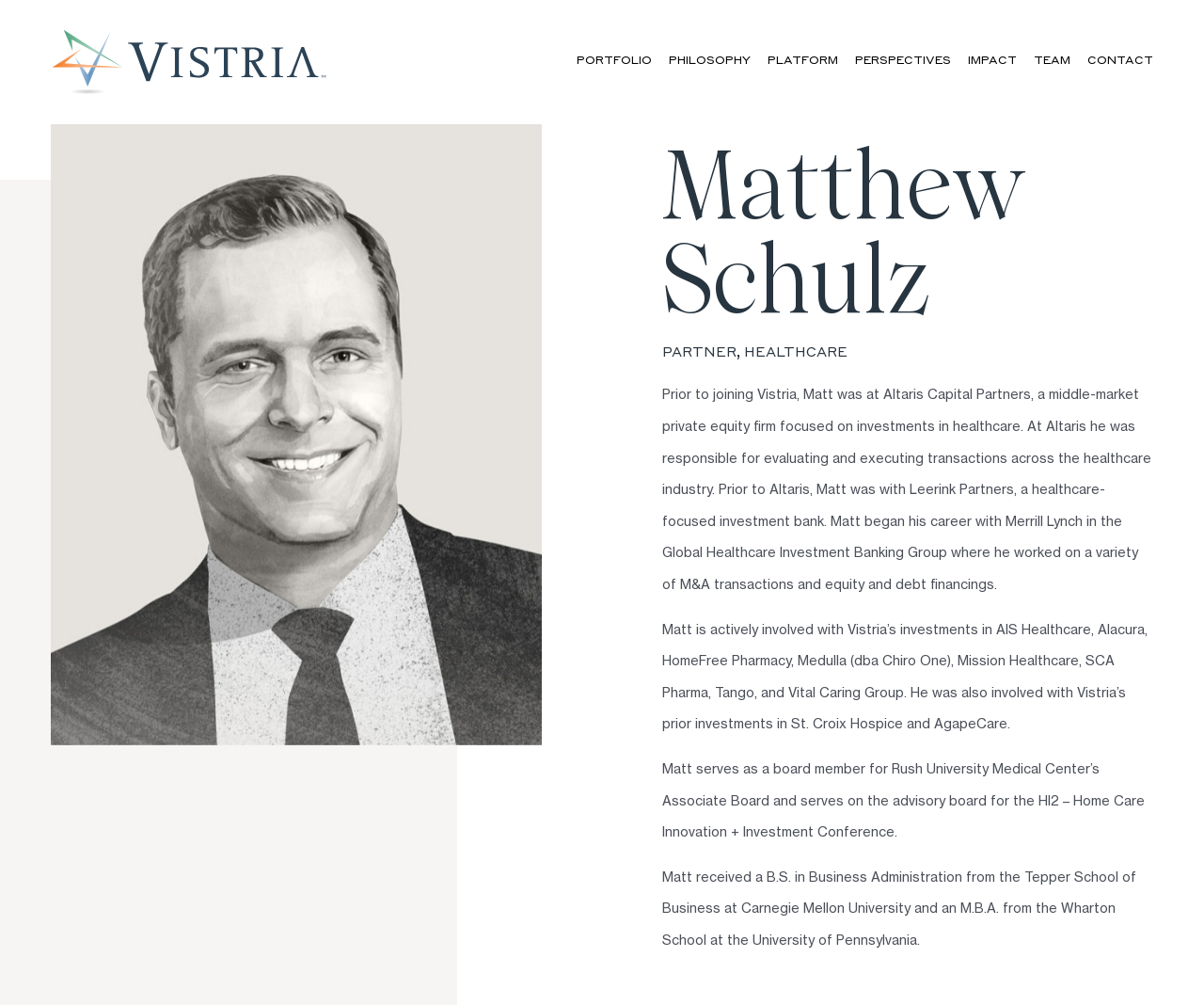Observe the image and answer the following question in detail: What is the position of Matt in Rush University Medical Center?

I found the answer in the third paragraph of the article section, which mentions that Matt serves as a board member for Rush University Medical Center’s Associate Board.